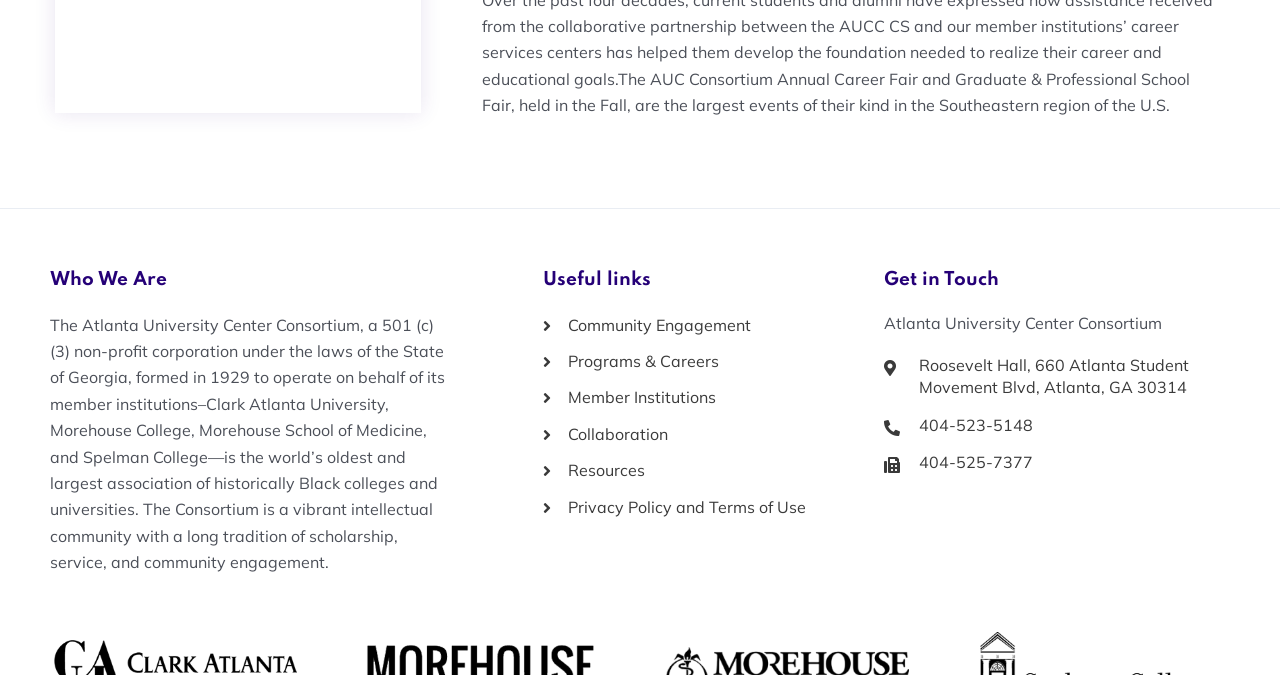Give a one-word or one-phrase response to the question:
What type of institutions are the member institutions of the consortium?

historically Black colleges and universities